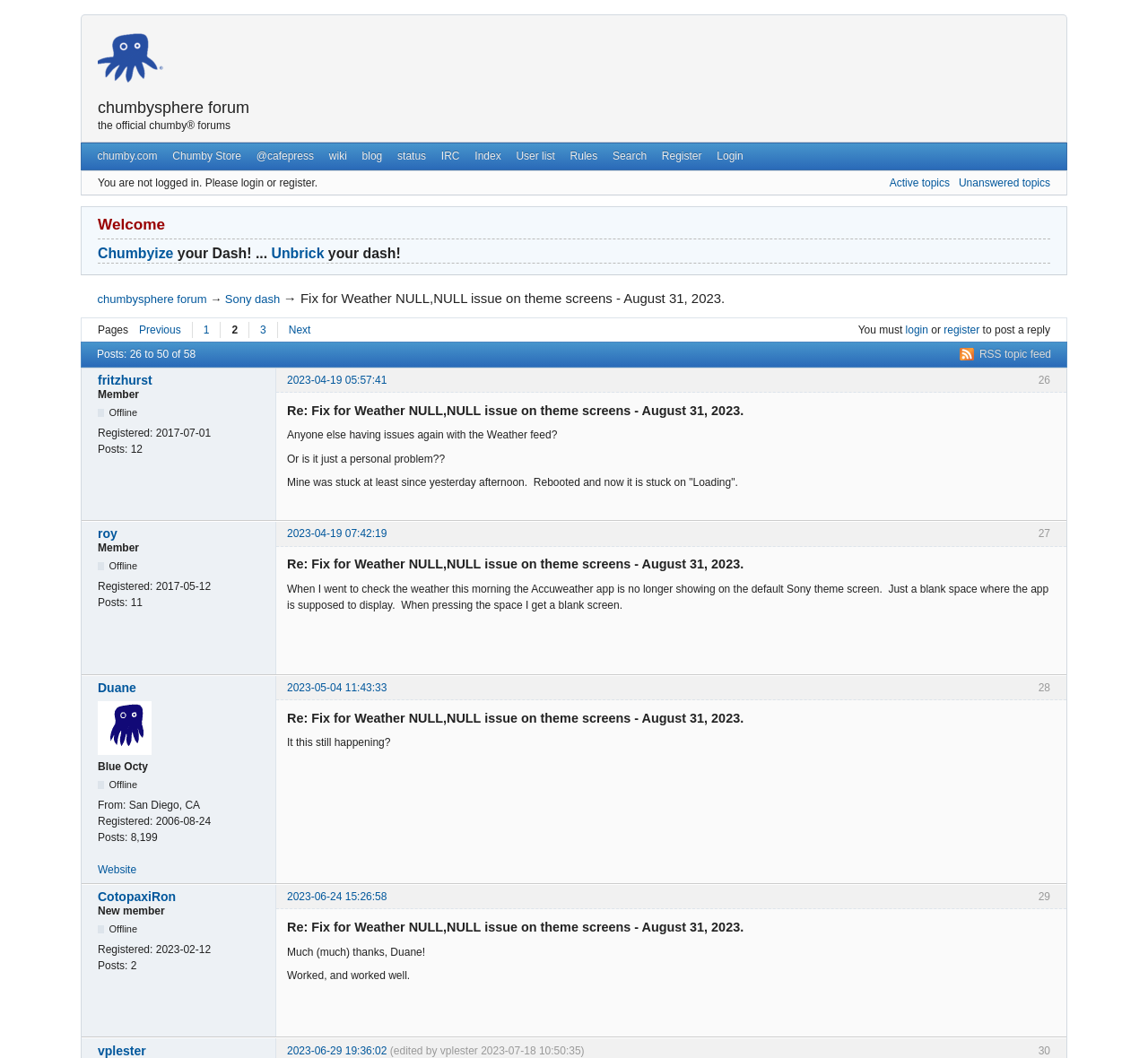Please determine the bounding box coordinates of the area that needs to be clicked to complete this task: 'Click on 'http://www.science.uva.nl/~mes/jargon/h/helpinghackerculturegrow.html''. The coordinates must be four float numbers between 0 and 1, formatted as [left, top, right, bottom].

None